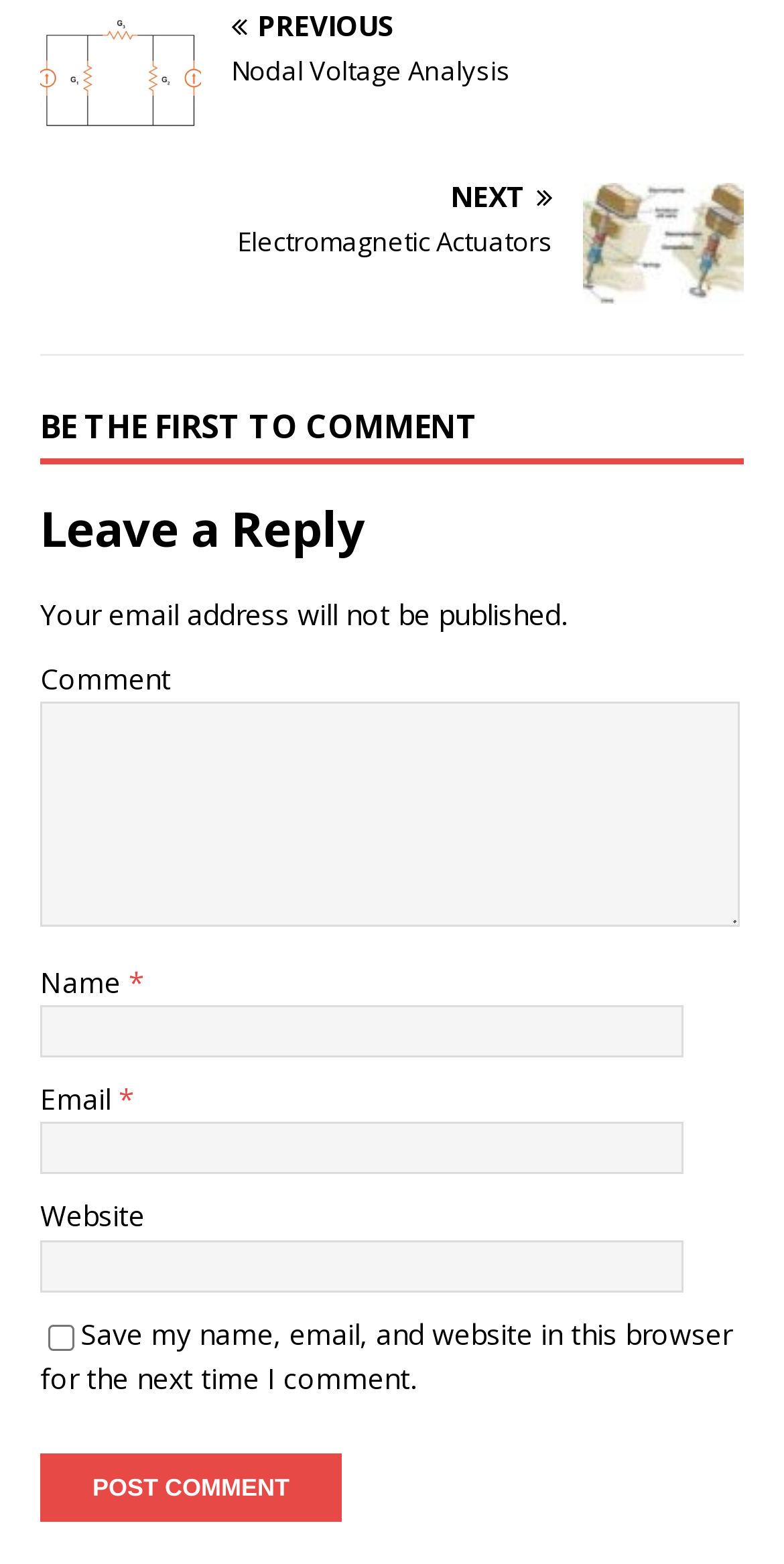Pinpoint the bounding box coordinates of the element that must be clicked to accomplish the following instruction: "Enter a comment". The coordinates should be in the format of four float numbers between 0 and 1, i.e., [left, top, right, bottom].

[0.051, 0.449, 0.944, 0.593]